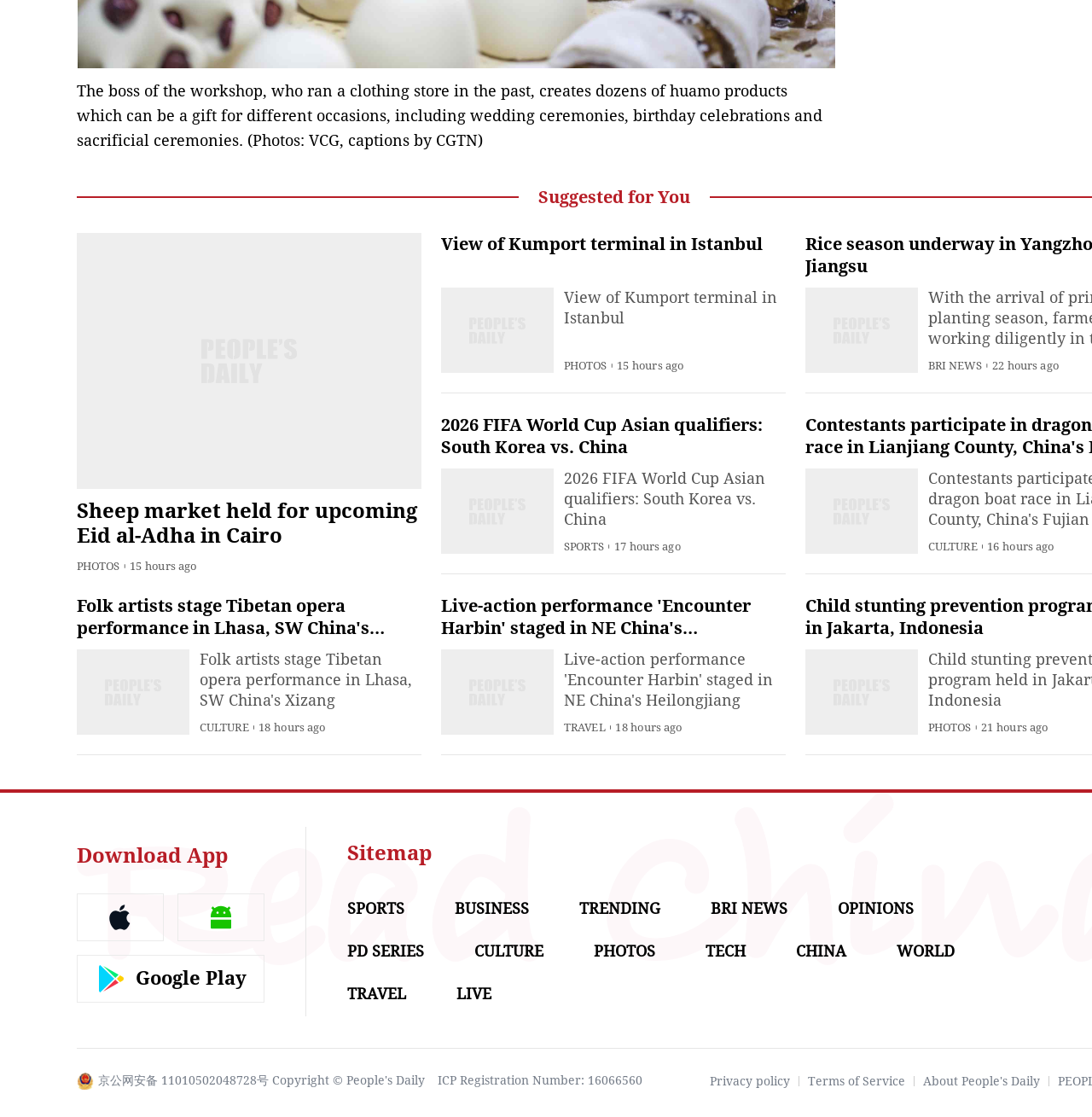Using the element description provided, determine the bounding box coordinates in the format (top-left x, top-left y, bottom-right x, bottom-right y). Ensure that all values are floating point numbers between 0 and 1. Element description: Privacy policy

[0.65, 0.962, 0.723, 0.974]